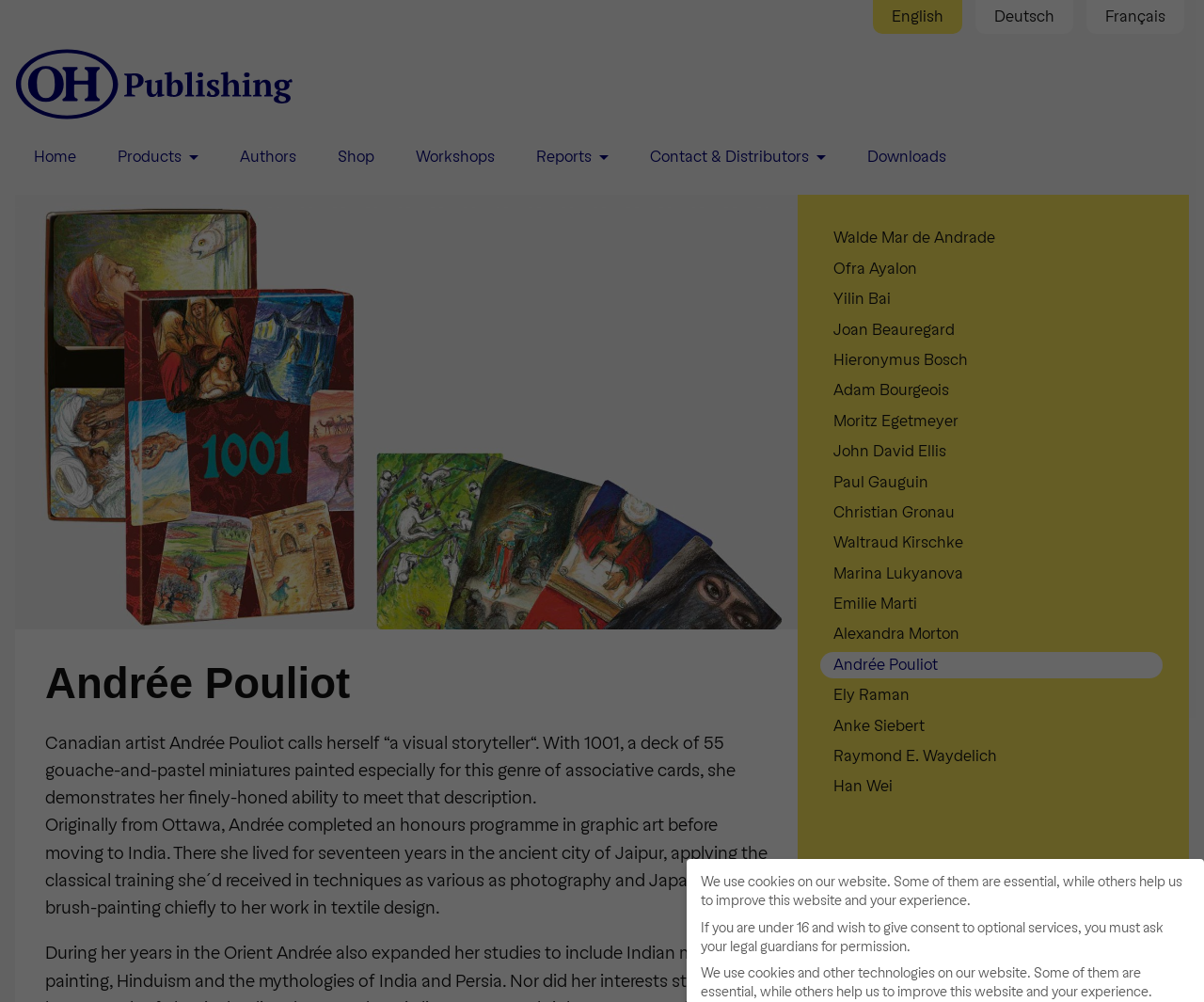Specify the bounding box coordinates for the region that must be clicked to perform the given instruction: "Click the 'Home' link".

[0.012, 0.135, 0.079, 0.18]